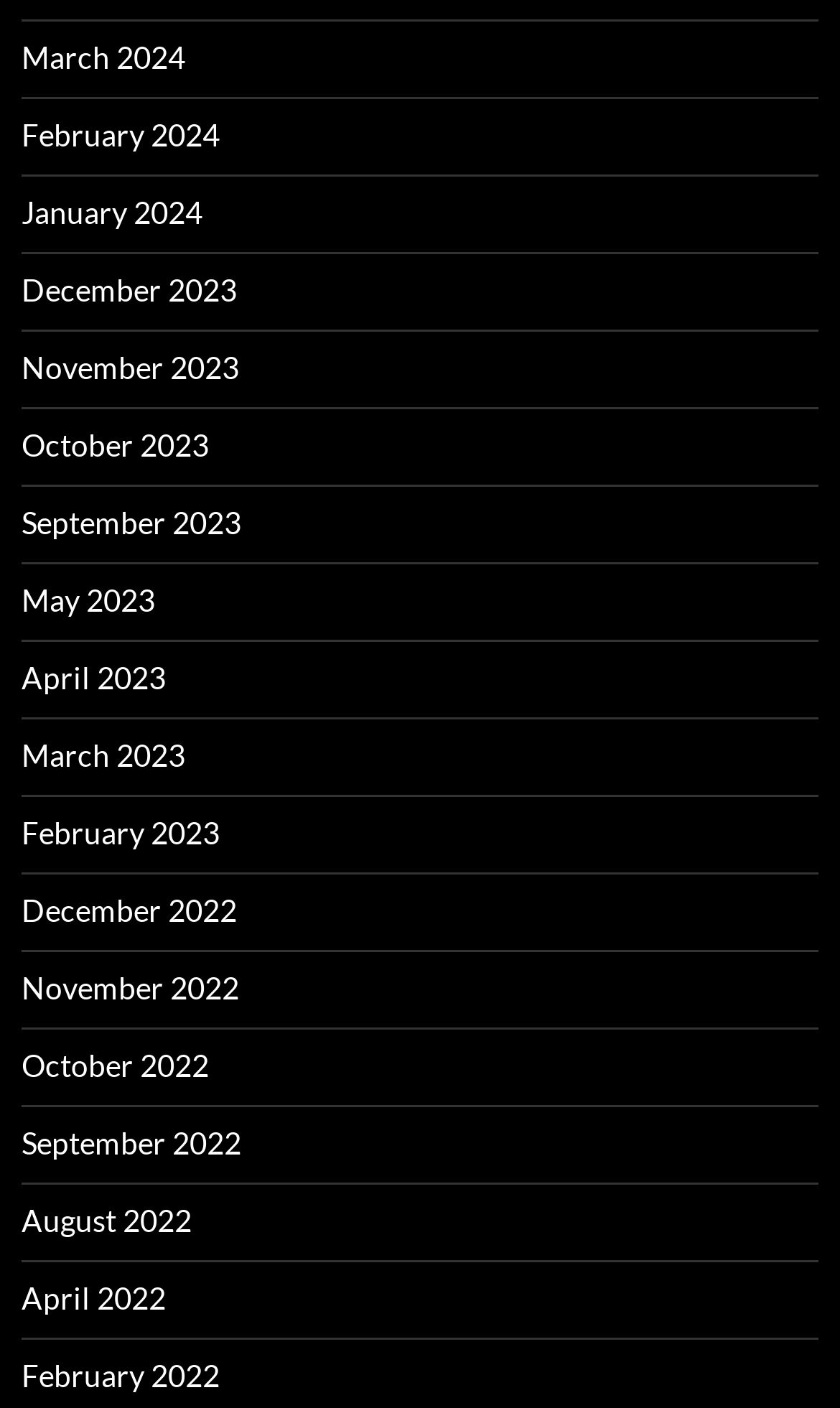Determine the bounding box coordinates of the section I need to click to execute the following instruction: "access April 2022". Provide the coordinates as four float numbers between 0 and 1, i.e., [left, top, right, bottom].

[0.026, 0.908, 0.197, 0.934]